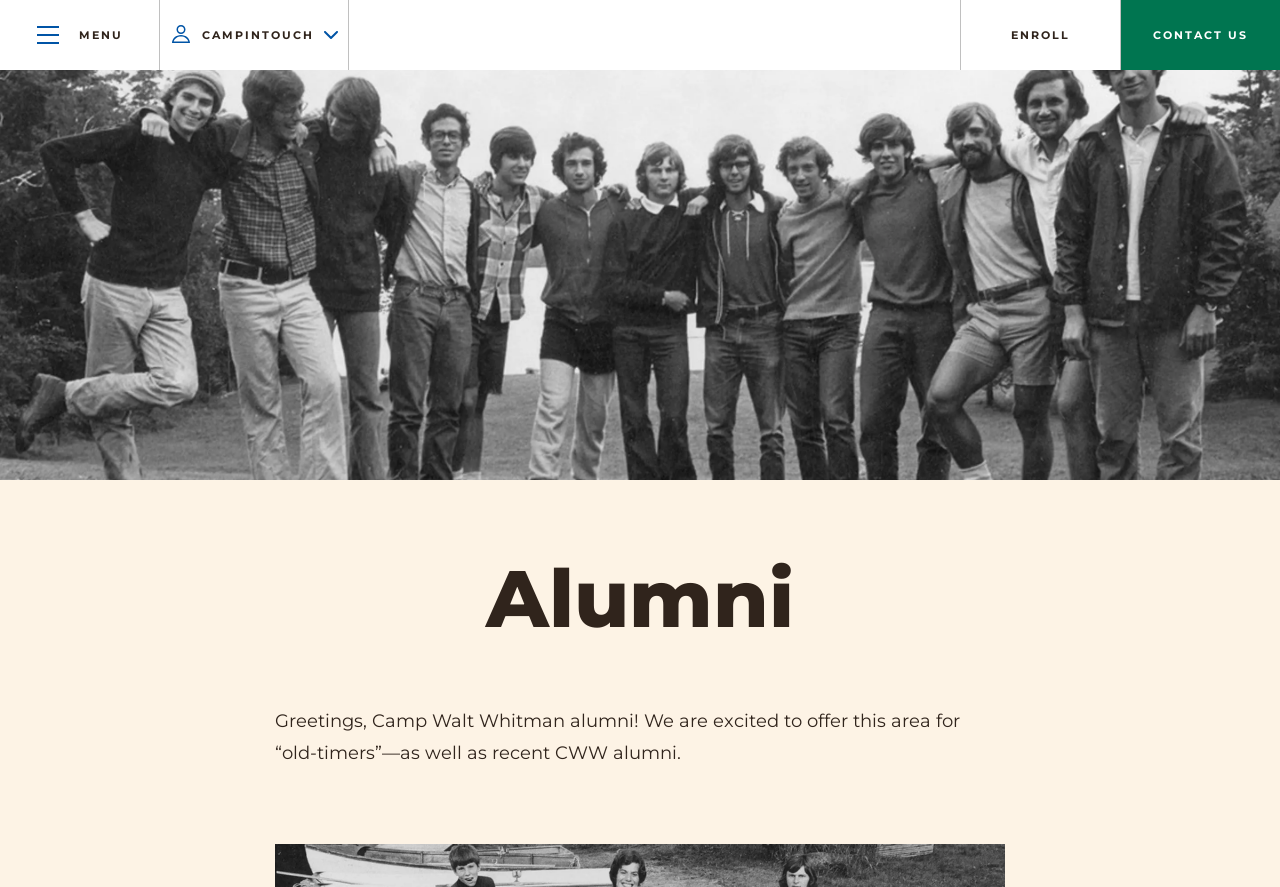Give a detailed explanation of the elements present on the webpage.

The webpage is about Camp Walt Whitman, a summer camp that has been in operation since 1948. The page is divided into several sections, with a prominent black and white image of a group of young men holding arms at the top, spanning the entire width of the page.

Below the image, there is a heading "Alumni" followed by a paragraph of text that welcomes Camp Walt Whitman alumni and explains the purpose of the alumni section.

To the left of the image, there are several links, including "About Walt Whitman", "Our Warm & Welcoming Community", "Our Program & Activities", and others, which are arranged vertically and take up about a quarter of the page's width.

On the right side of the page, there are more links, including "Current Families", "Join Our Staff", "Alumni", "Family Camp", and "Pioneer Camp", which are also arranged vertically and take up about a quarter of the page's width.

At the top right corner of the page, there are three links: "ENROLL", "CONTACT US", and "CAMPINTOUCH", which are aligned horizontally.

At the bottom of the page, there are several more links, including "Stories & Testimonials", "Blog", "Enroll Now", "Ask a Director", and "Schedule a Summer Tour", which are arranged horizontally and take up the full width of the page.

Overall, the page has a lot of links and text, but the layout is organized and easy to navigate.